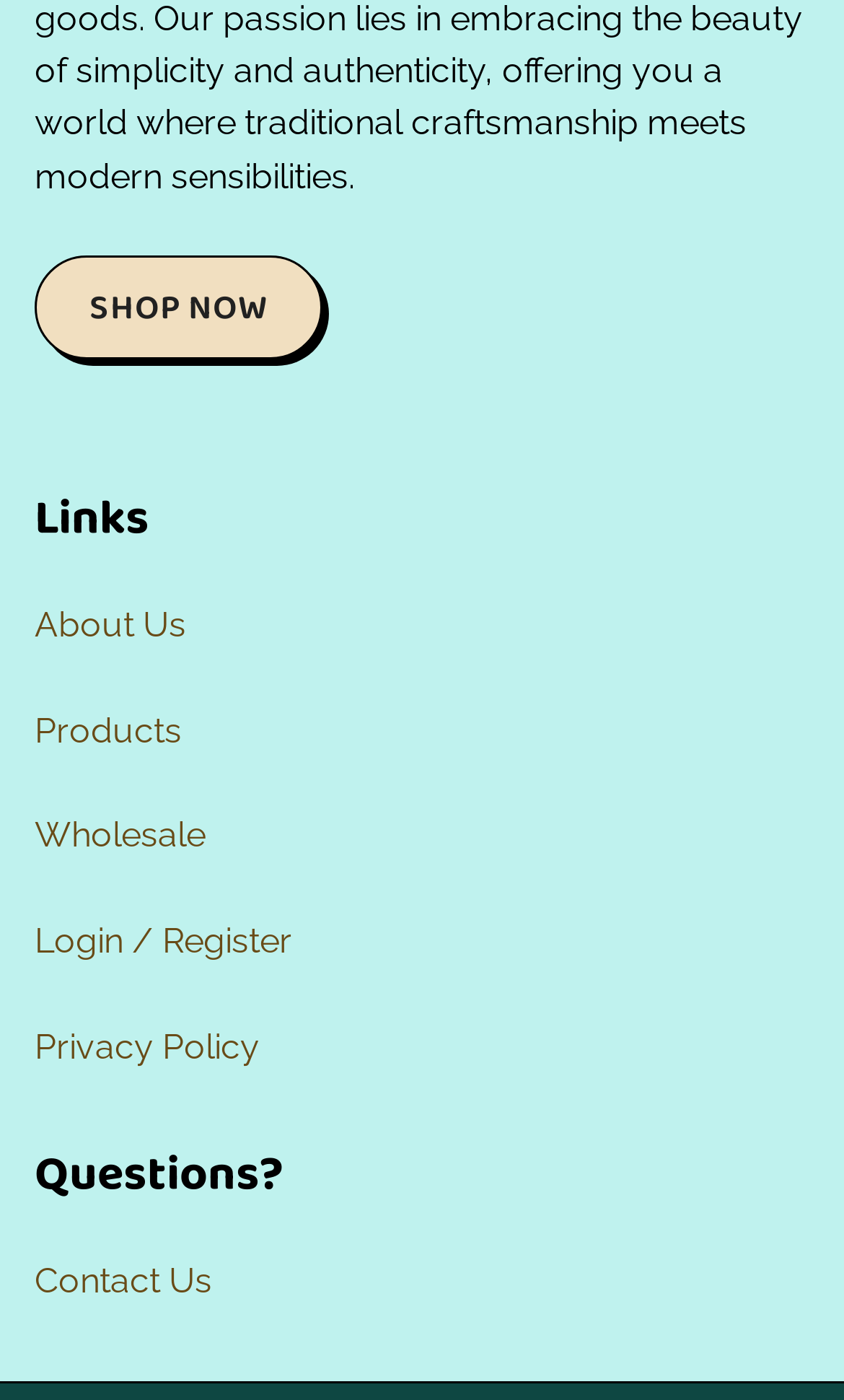Determine the bounding box coordinates of the clickable region to carry out the instruction: "Click the 'Florida Business Exchange' link".

None